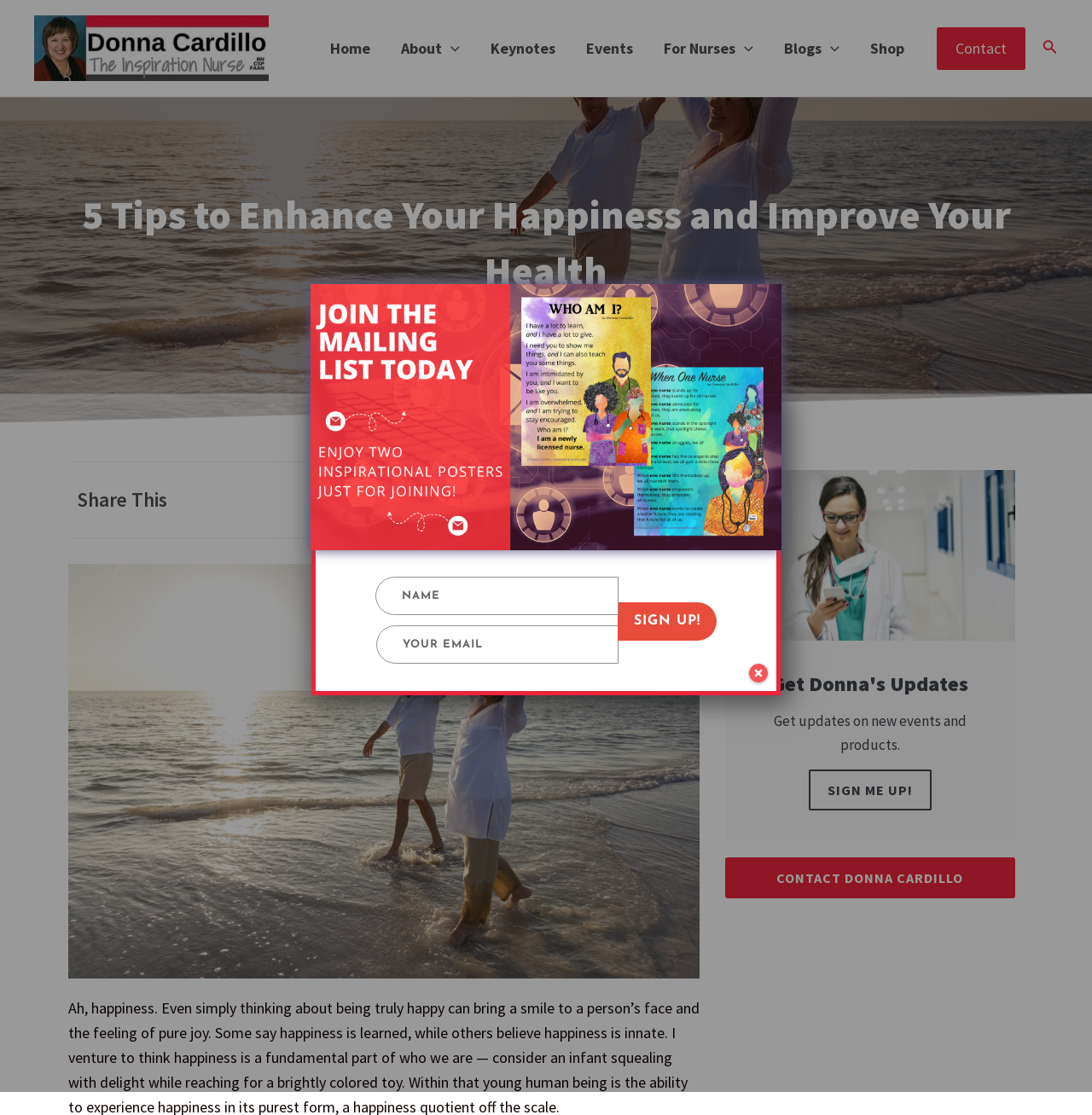How many social media platforms can you share this webpage on?
Please provide a single word or phrase as your answer based on the image.

4